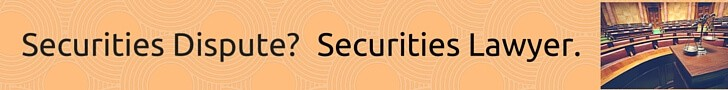What type of environment is depicted in the background?
Carefully analyze the image and provide a detailed answer to the question.

The background of the image showcases a well-lit courtroom or meeting space, suggesting a professional legal environment.